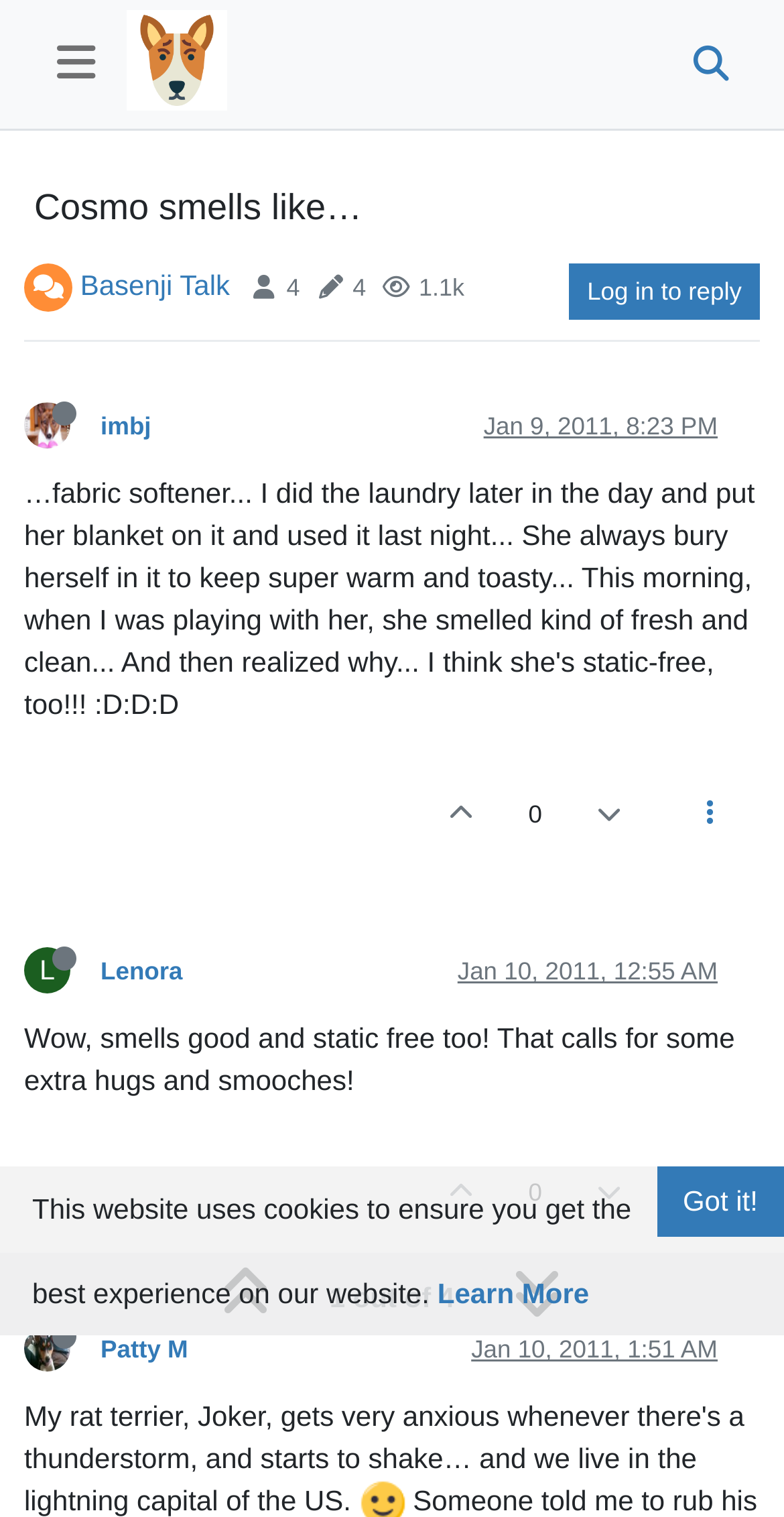Please identify the bounding box coordinates of the area I need to click to accomplish the following instruction: "View post by Lenora".

[0.128, 0.631, 0.233, 0.65]